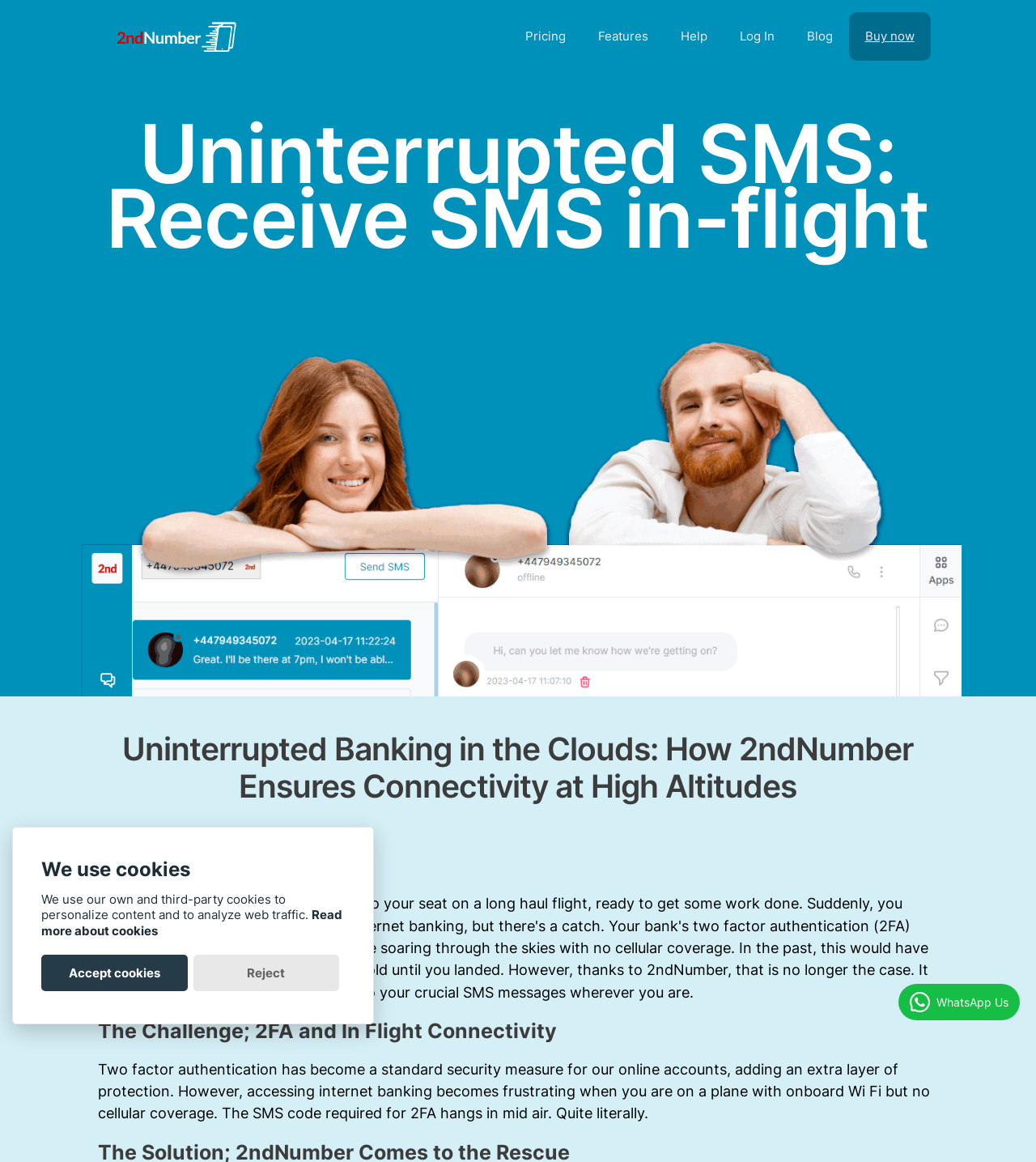Answer the question briefly using a single word or phrase: 
What is the contact method mentioned at the bottom of the webpage?

WhatsApp